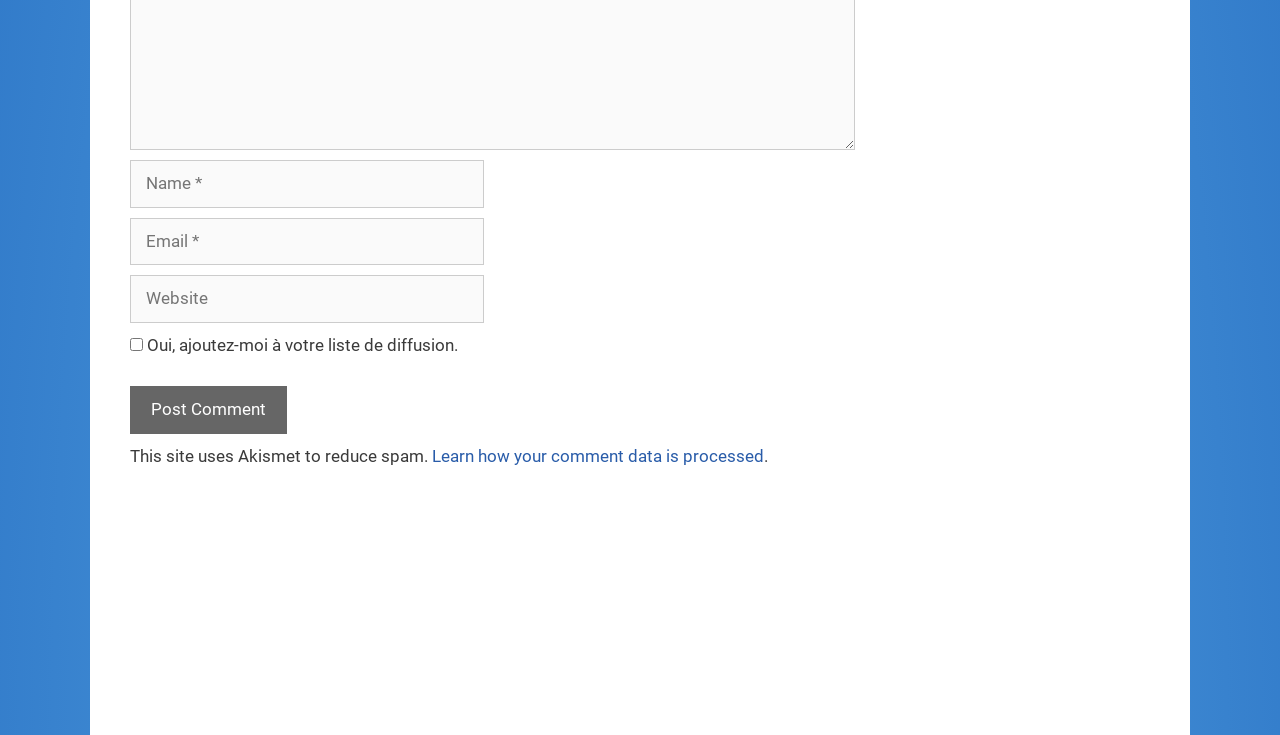Please provide a detailed answer to the question below by examining the image:
What is the button below the textboxes for?

The button element has a label 'Post Comment', indicating that its purpose is to submit a comment or feedback.